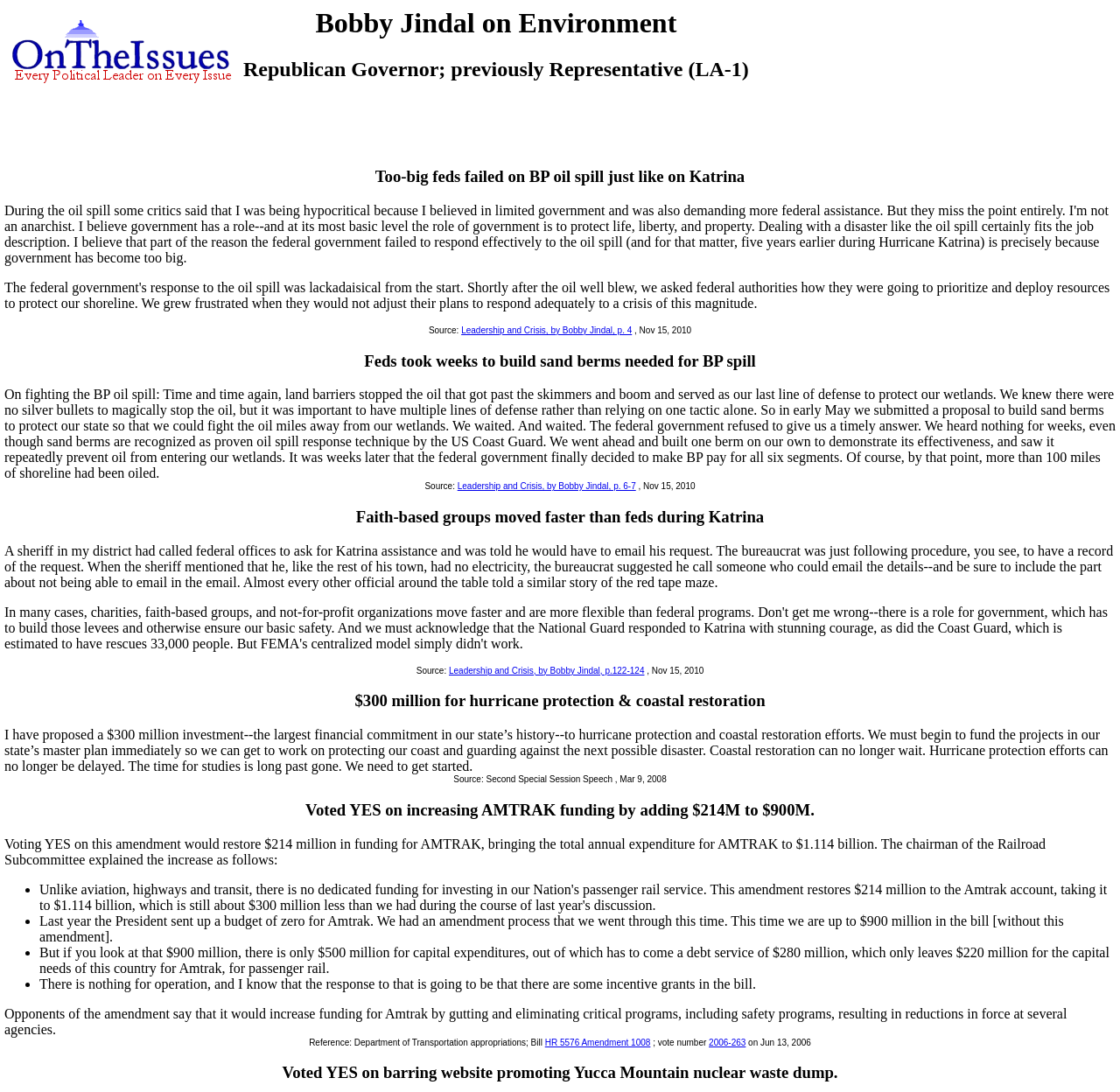Please determine the bounding box coordinates for the element with the description: "HR 5576 Amendment 1008".

[0.487, 0.95, 0.581, 0.959]